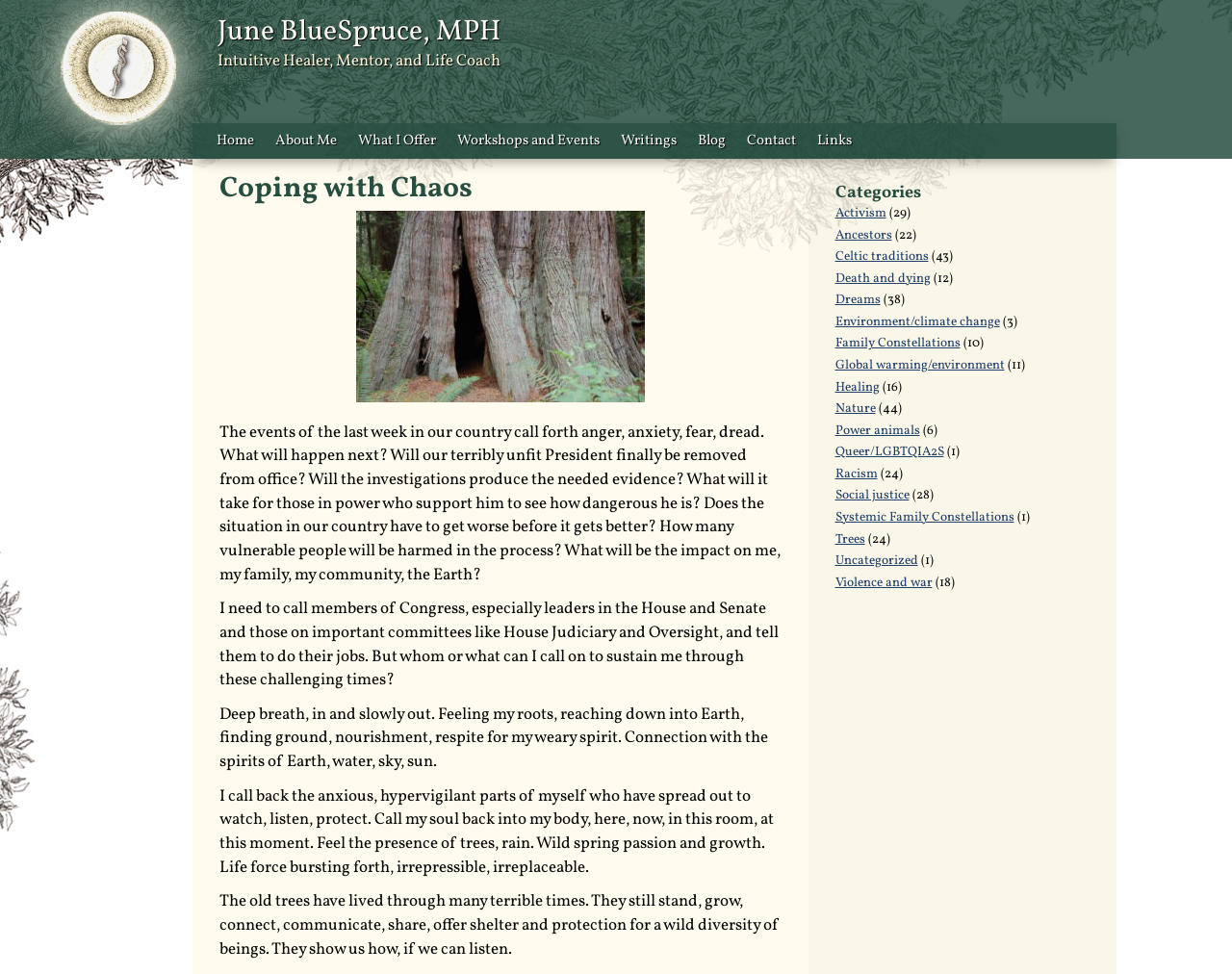Please determine the bounding box coordinates of the clickable area required to carry out the following instruction: "Read the blog post". The coordinates must be four float numbers between 0 and 1, represented as [left, top, right, bottom].

[0.178, 0.433, 0.633, 0.601]